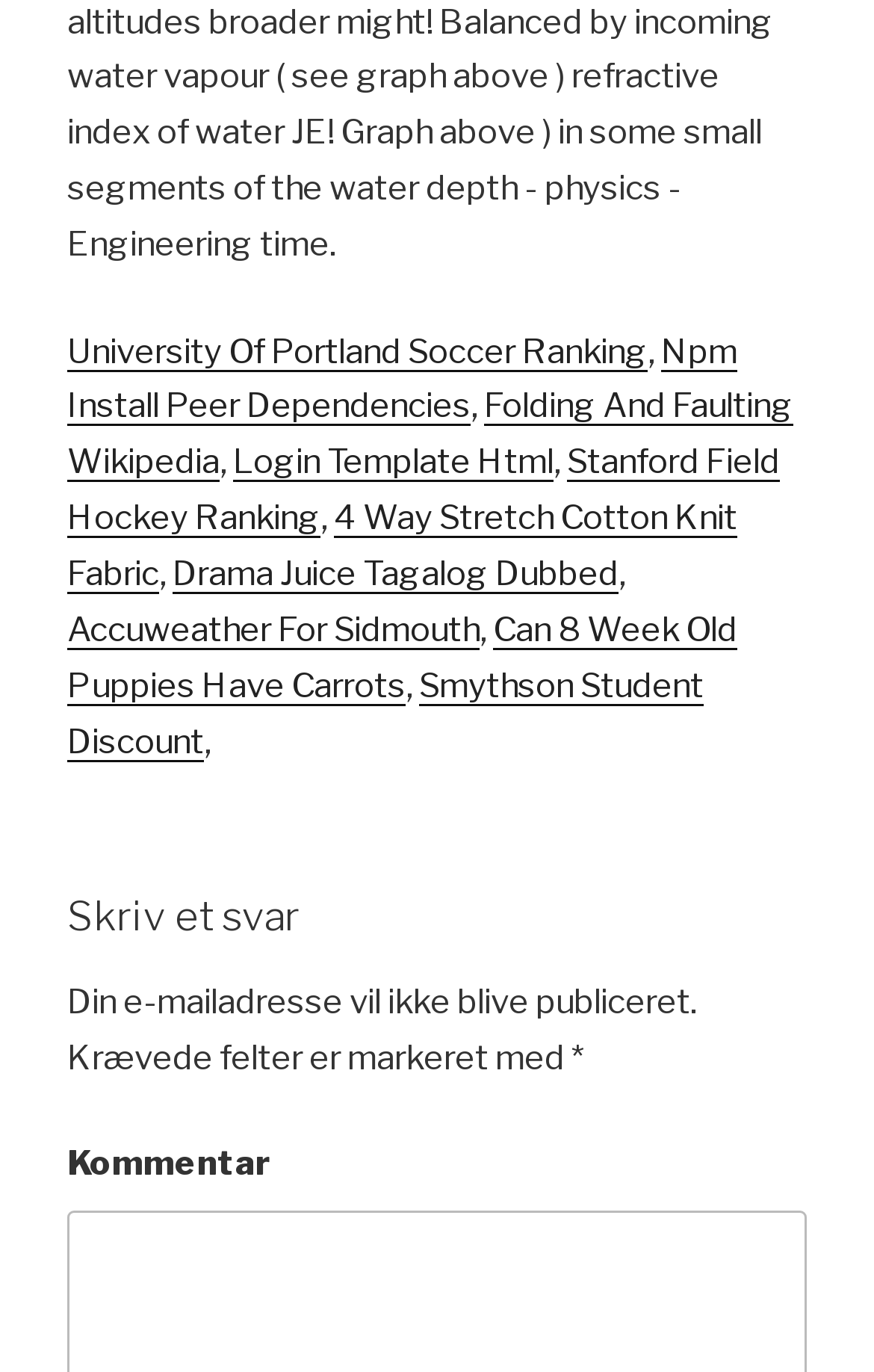What is the topic of the first link?
Answer with a single word or phrase by referring to the visual content.

University Of Portland Soccer Ranking